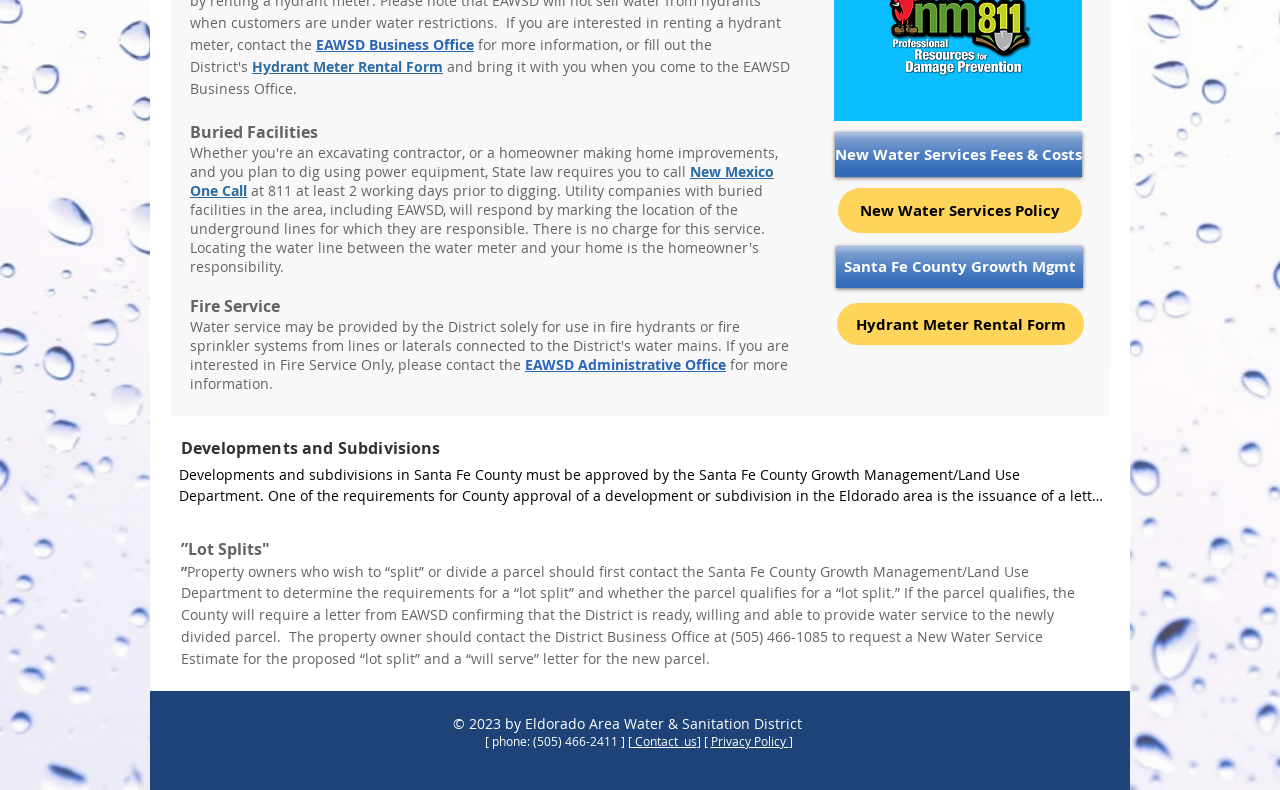Find the UI element described as: "Santa Fe County Growth Mgmt" and predict its bounding box coordinates. Ensure the coordinates are four float numbers between 0 and 1, [left, top, right, bottom].

[0.653, 0.312, 0.846, 0.365]